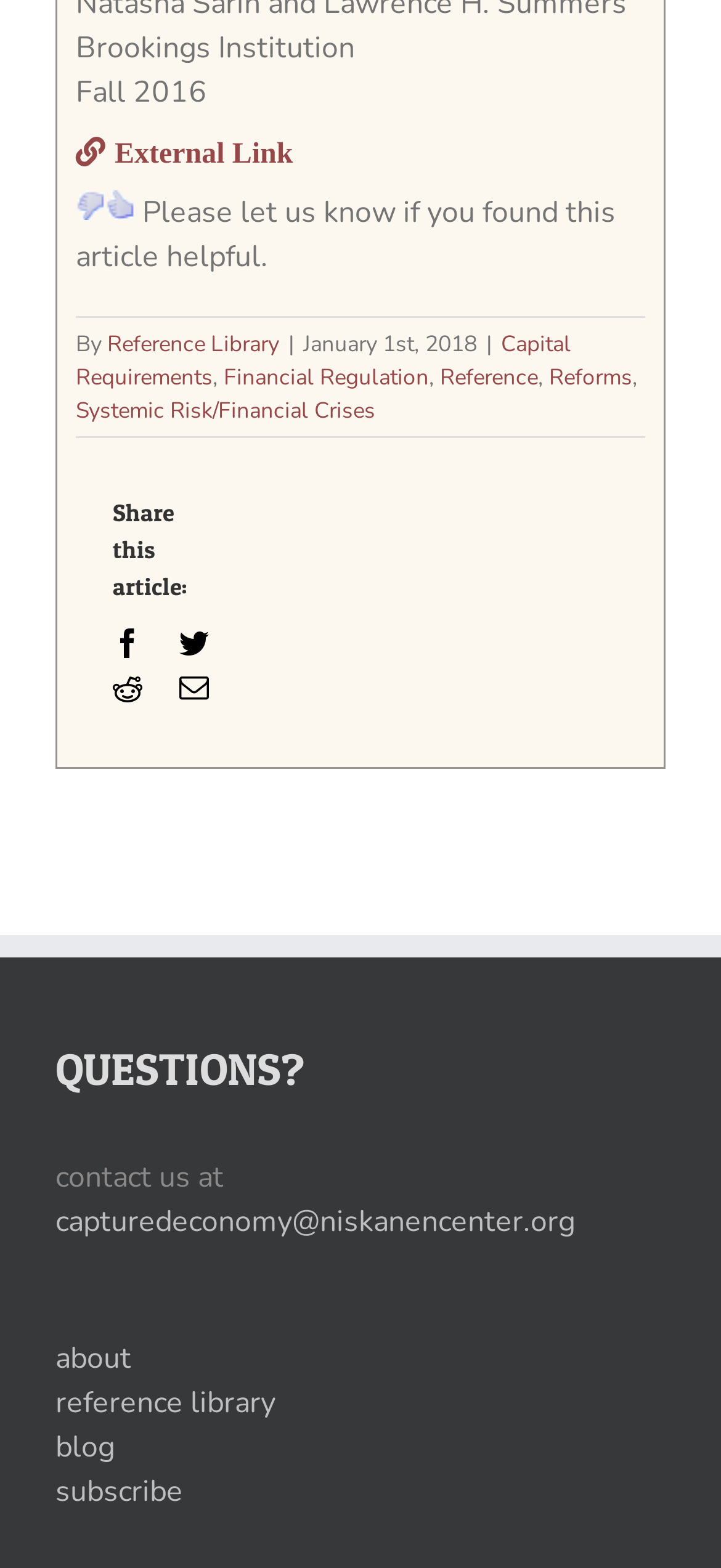Highlight the bounding box coordinates of the element that should be clicked to carry out the following instruction: "Click on the 'Reference Library' link". The coordinates must be given as four float numbers ranging from 0 to 1, i.e., [left, top, right, bottom].

[0.149, 0.21, 0.387, 0.229]